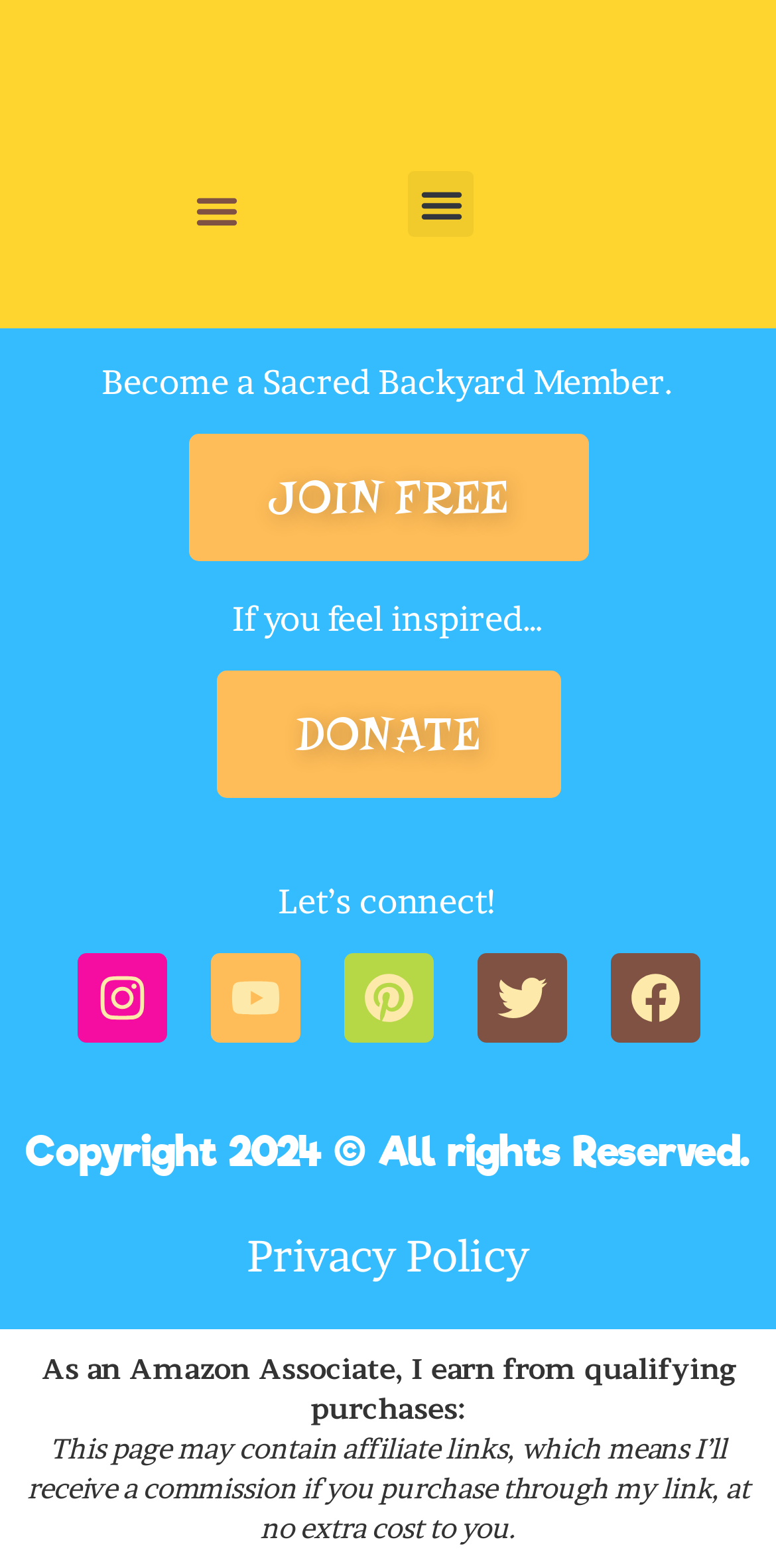Can you give a comprehensive explanation to the question given the content of the image?
What is the purpose of the 'Become a Sacred Backyard Member.' text?

I analyzed the text 'Become a Sacred Backyard Member.' and inferred that it is an invitation to join a membership program, likely related to the website's content or community.